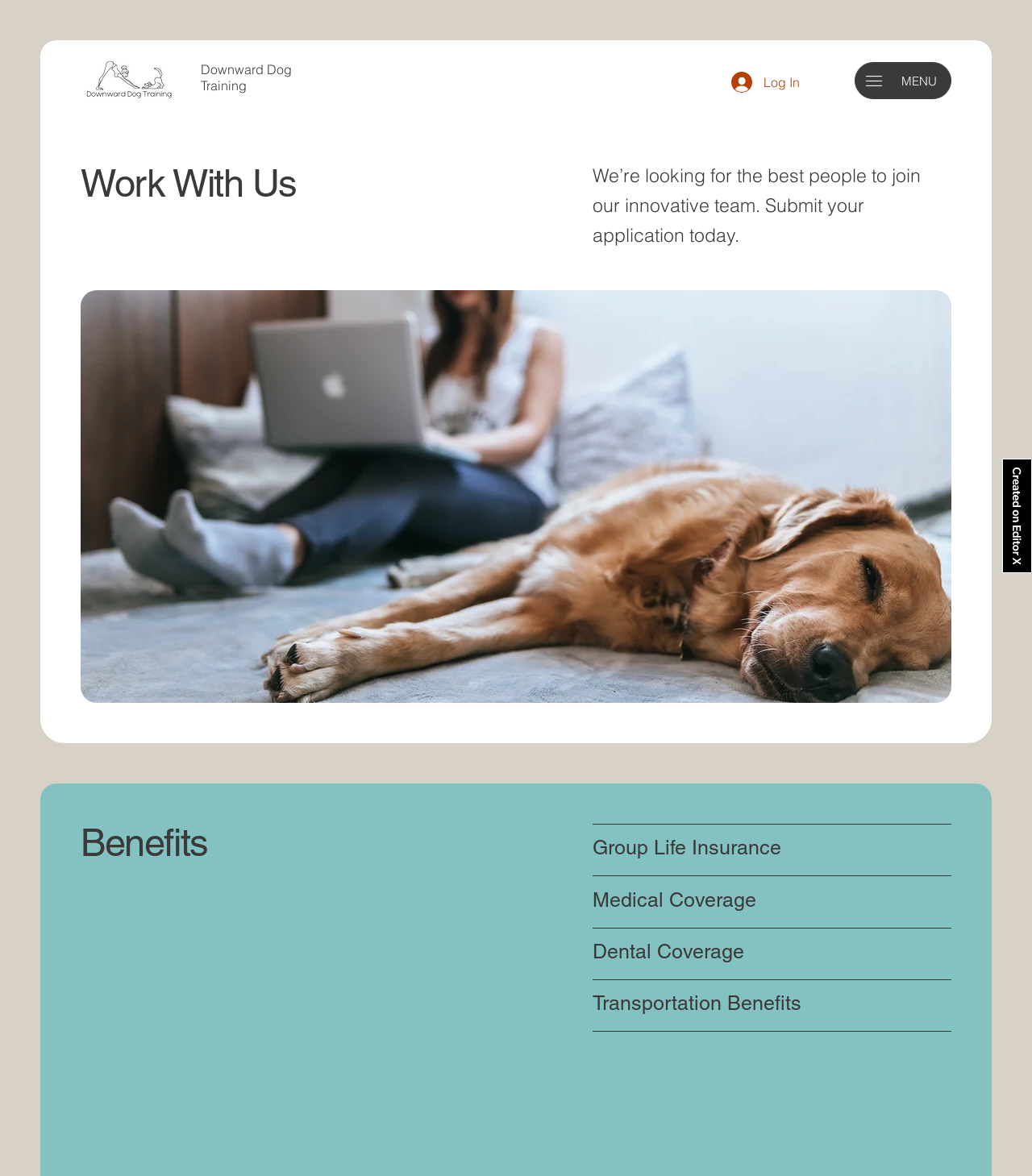Determine the bounding box for the described HTML element: "Log In". Ensure the coordinates are four float numbers between 0 and 1 in the format [left, top, right, bottom].

[0.698, 0.057, 0.786, 0.083]